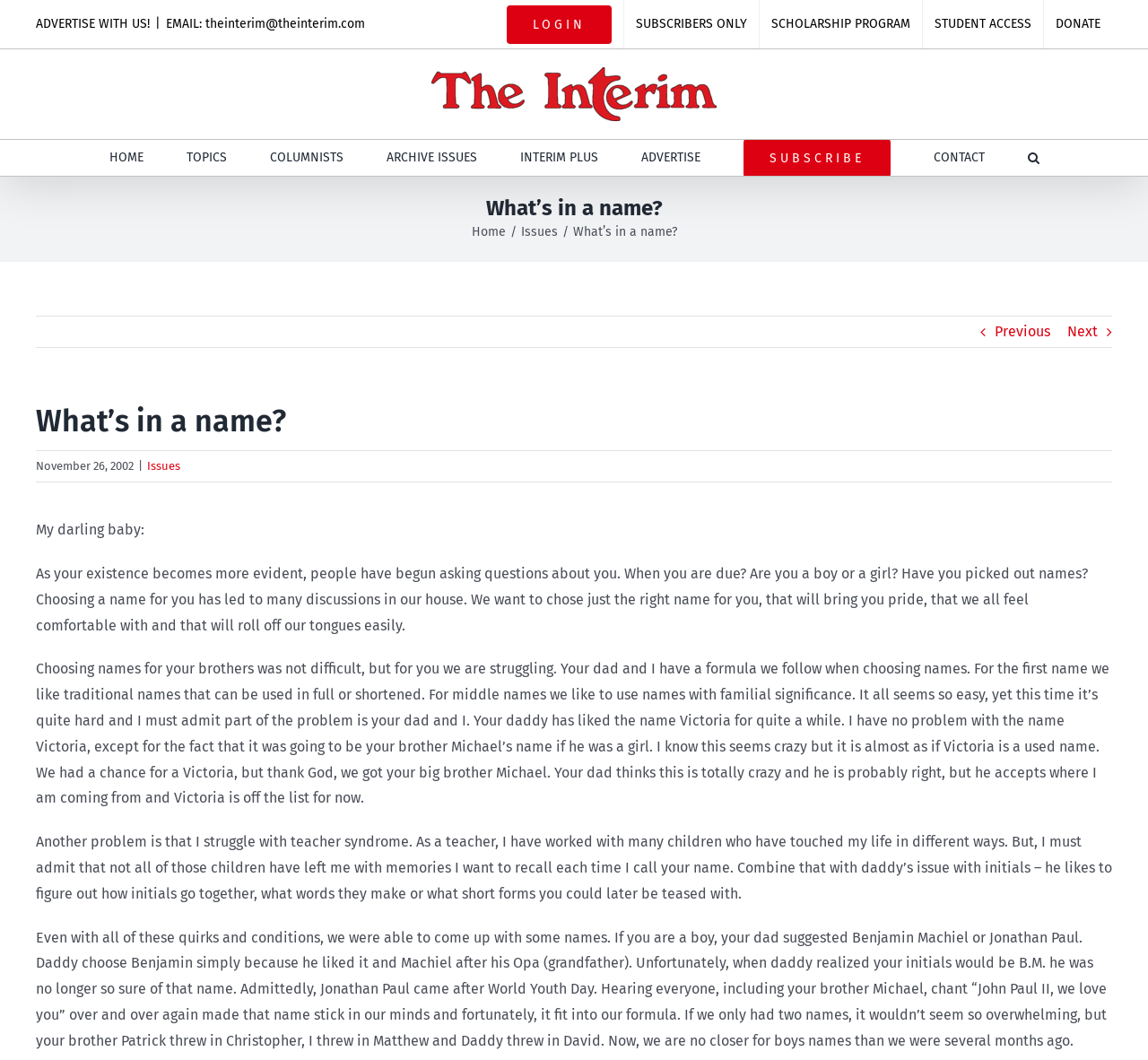Locate the bounding box coordinates of the area where you should click to accomplish the instruction: "Click on the 'SUBSCRIBE' link".

[0.647, 0.132, 0.775, 0.166]